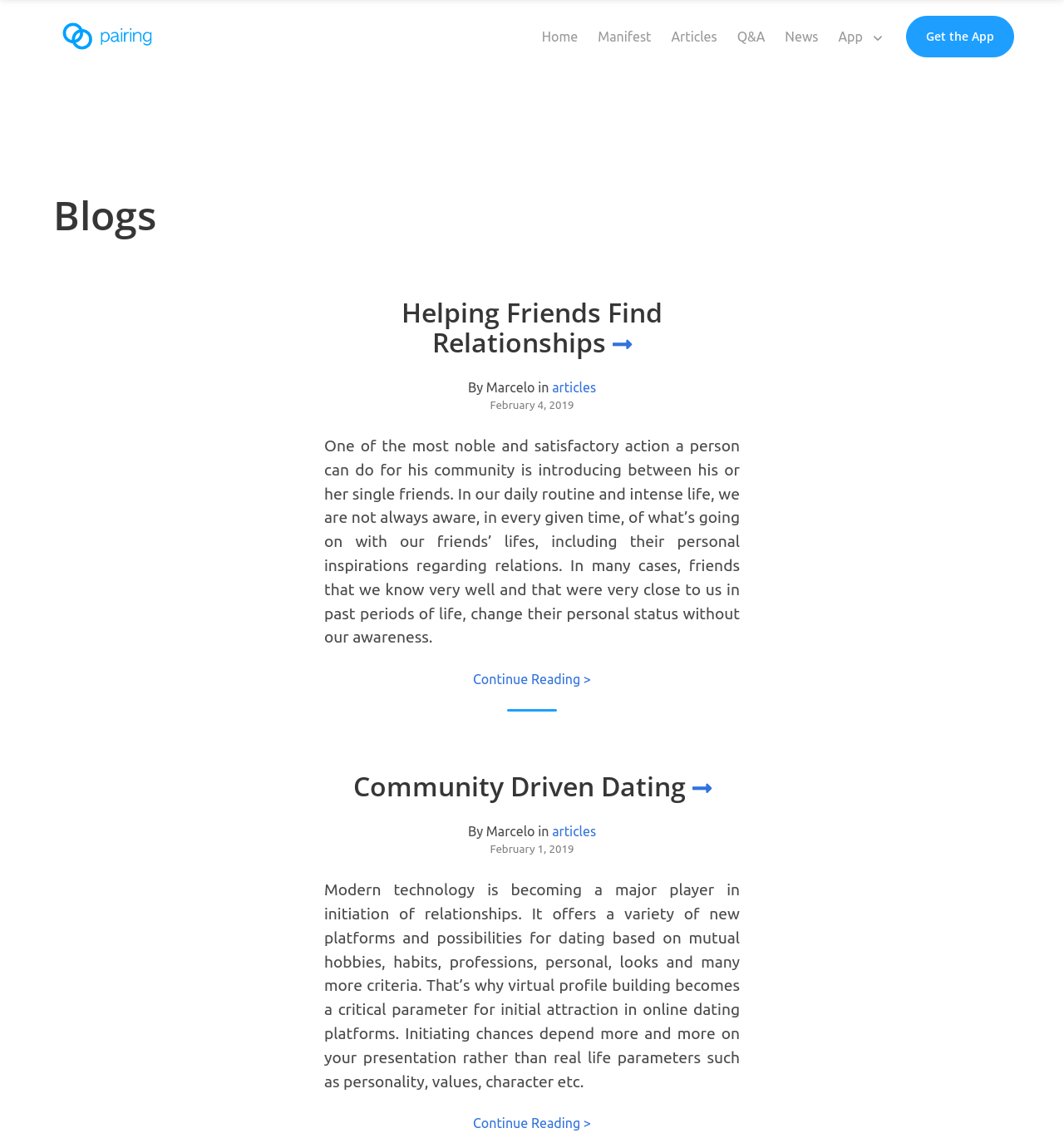What is the purpose of the app mentioned?
Based on the visual content, answer with a single word or a brief phrase.

Matchmaking and dating